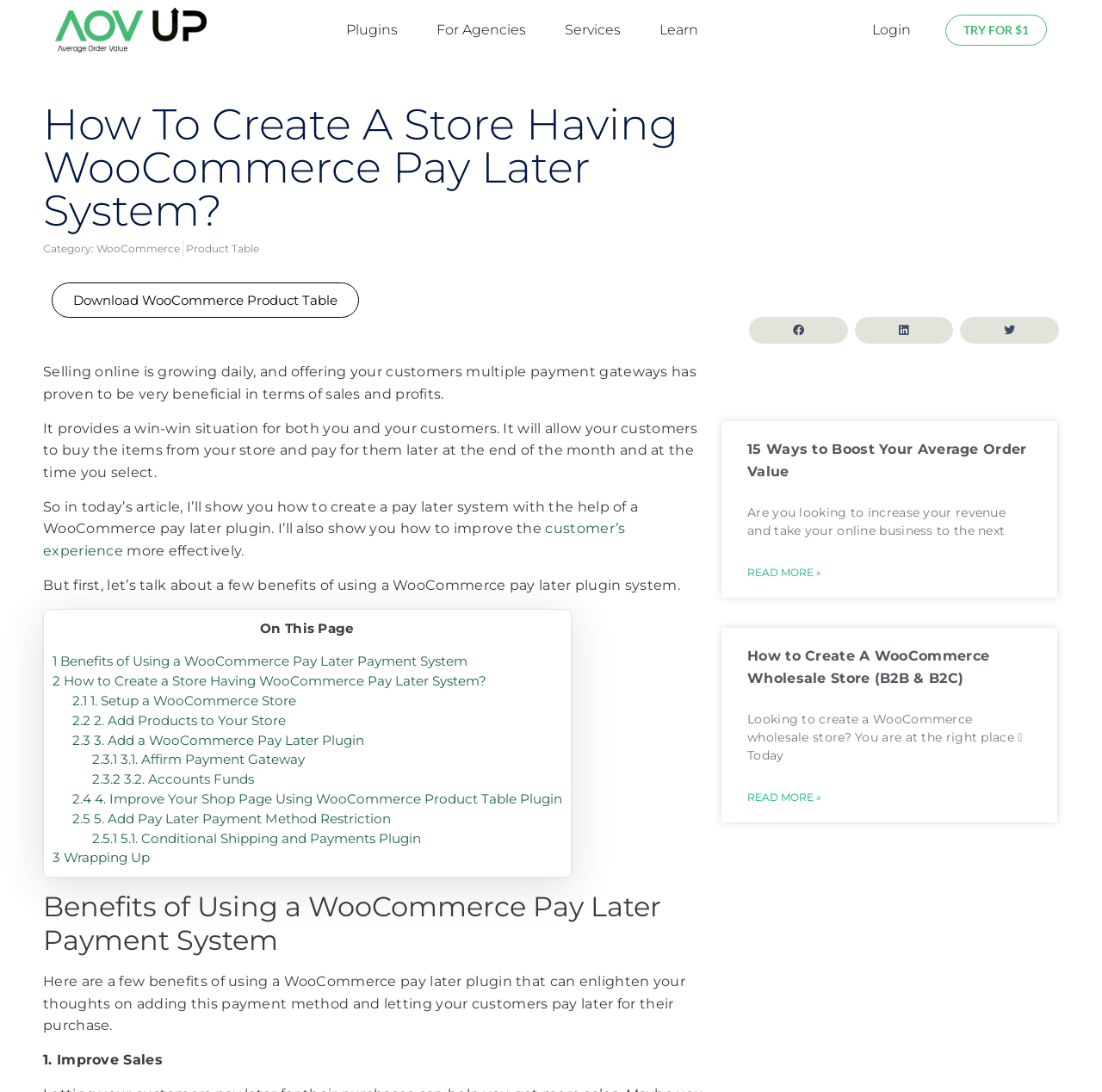Please answer the following question using a single word or phrase: 
How many articles are there in the 'Related Articles' section?

2